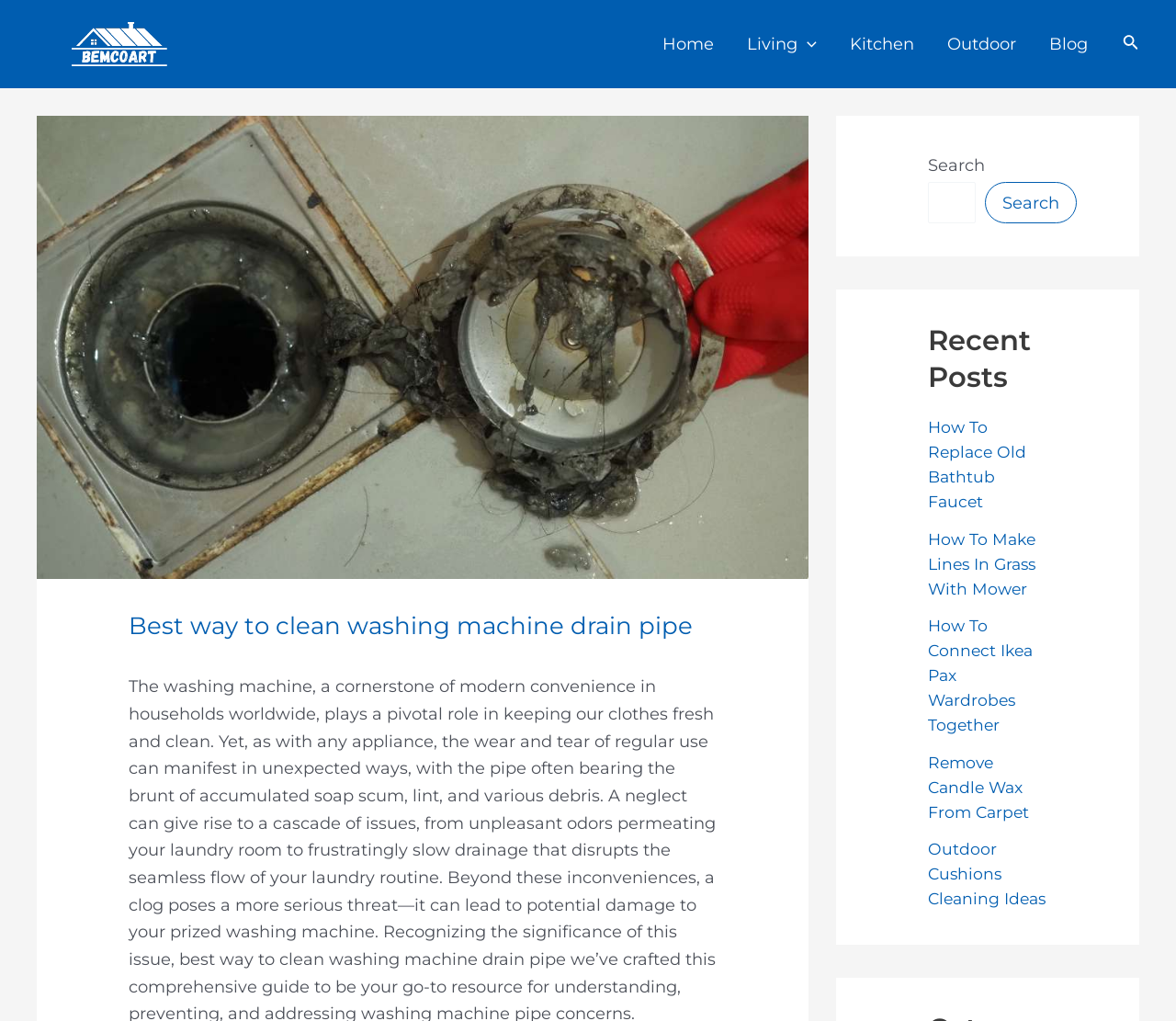Identify and extract the heading text of the webpage.

Best way to clean washing machine drain pipe